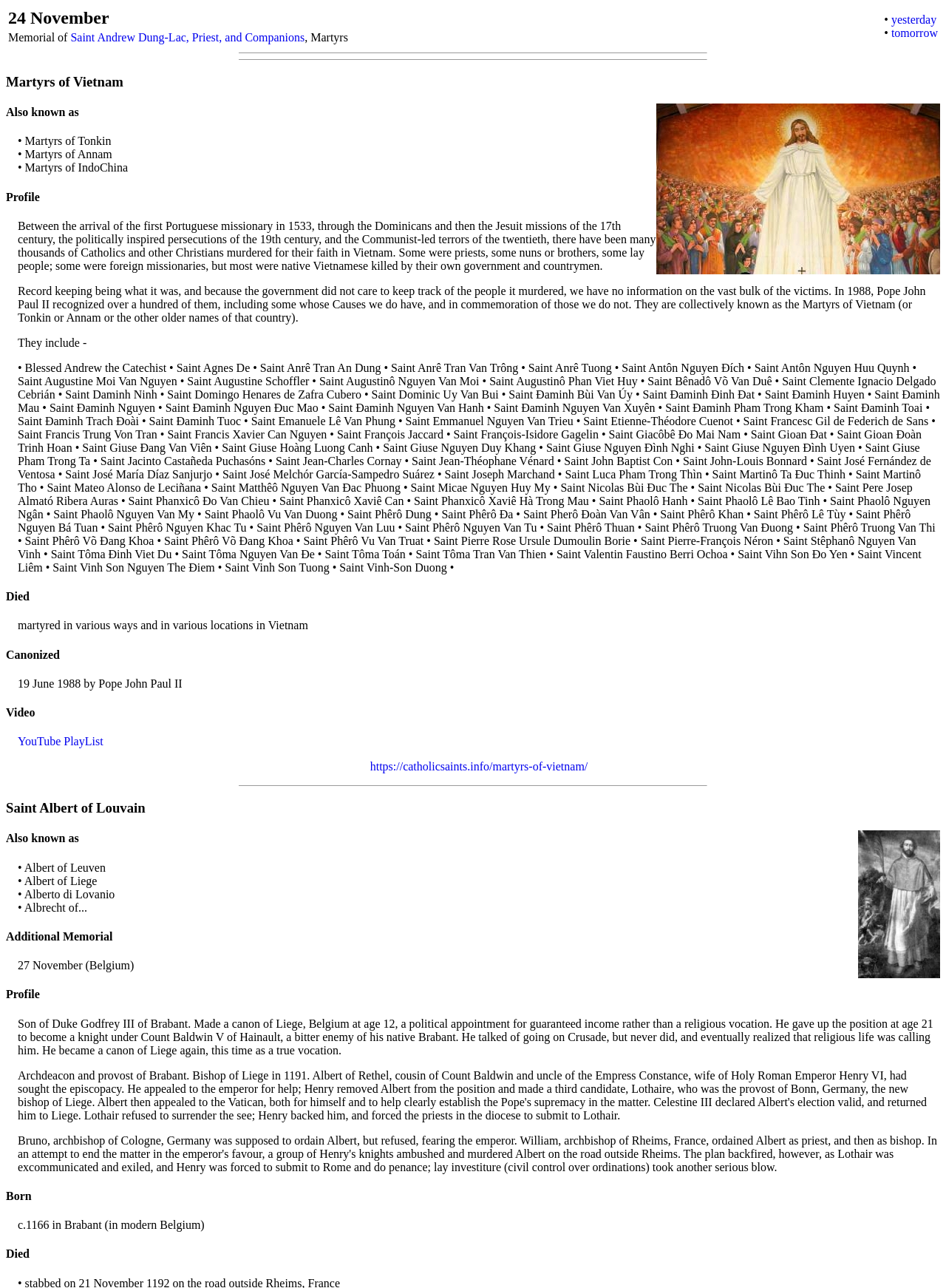How many martyrs are listed in the profile section?
Can you provide a detailed and comprehensive answer to the question?

I found the answer by reading the profile section, which mentions that 'In 1988, Pope John Paul II recognized over a hundred of them...'. This implies that there are more than 100 martyrs listed in the profile section.